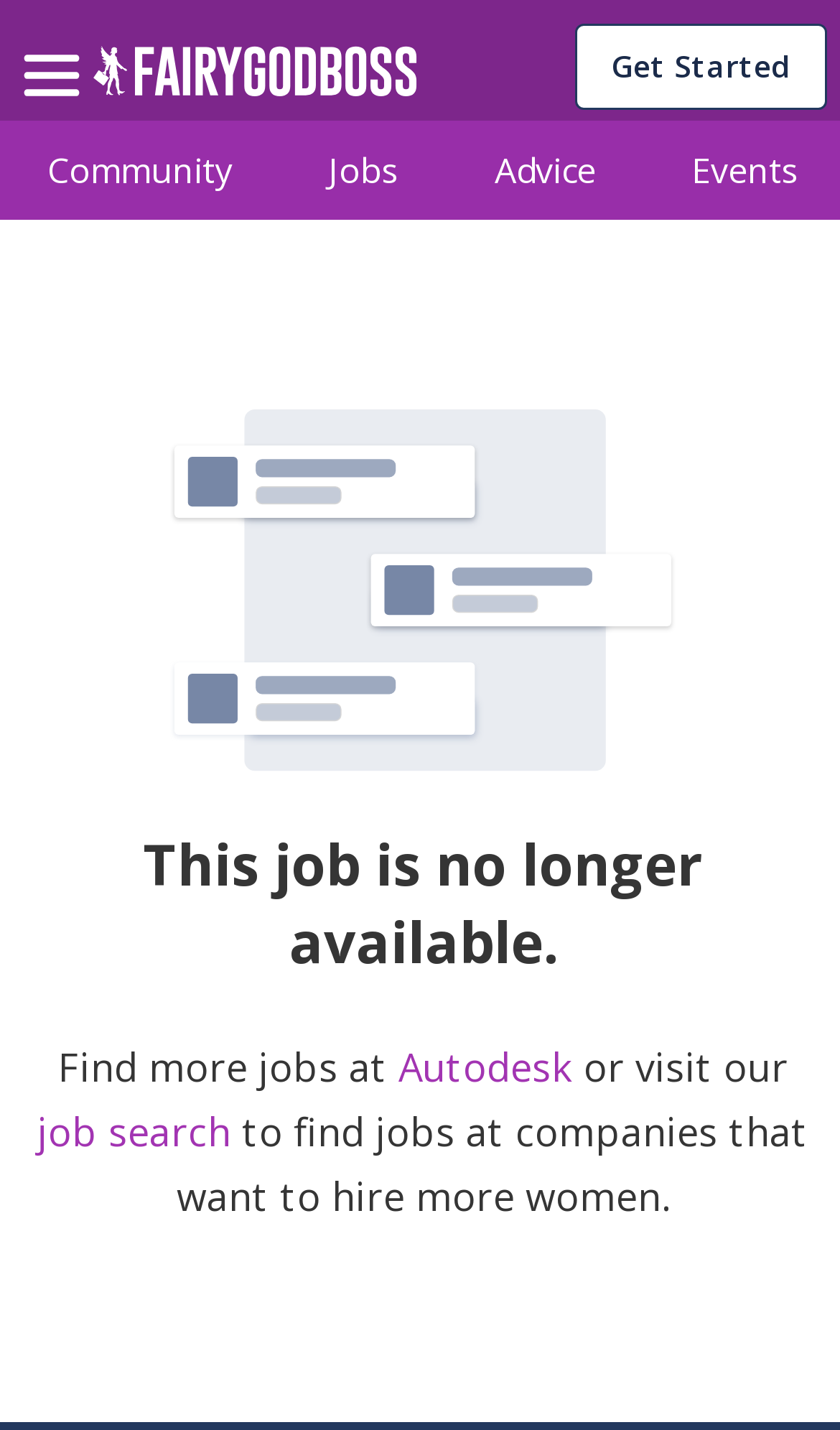Specify the bounding box coordinates for the region that must be clicked to perform the given instruction: "Get started".

[0.685, 0.017, 0.985, 0.077]